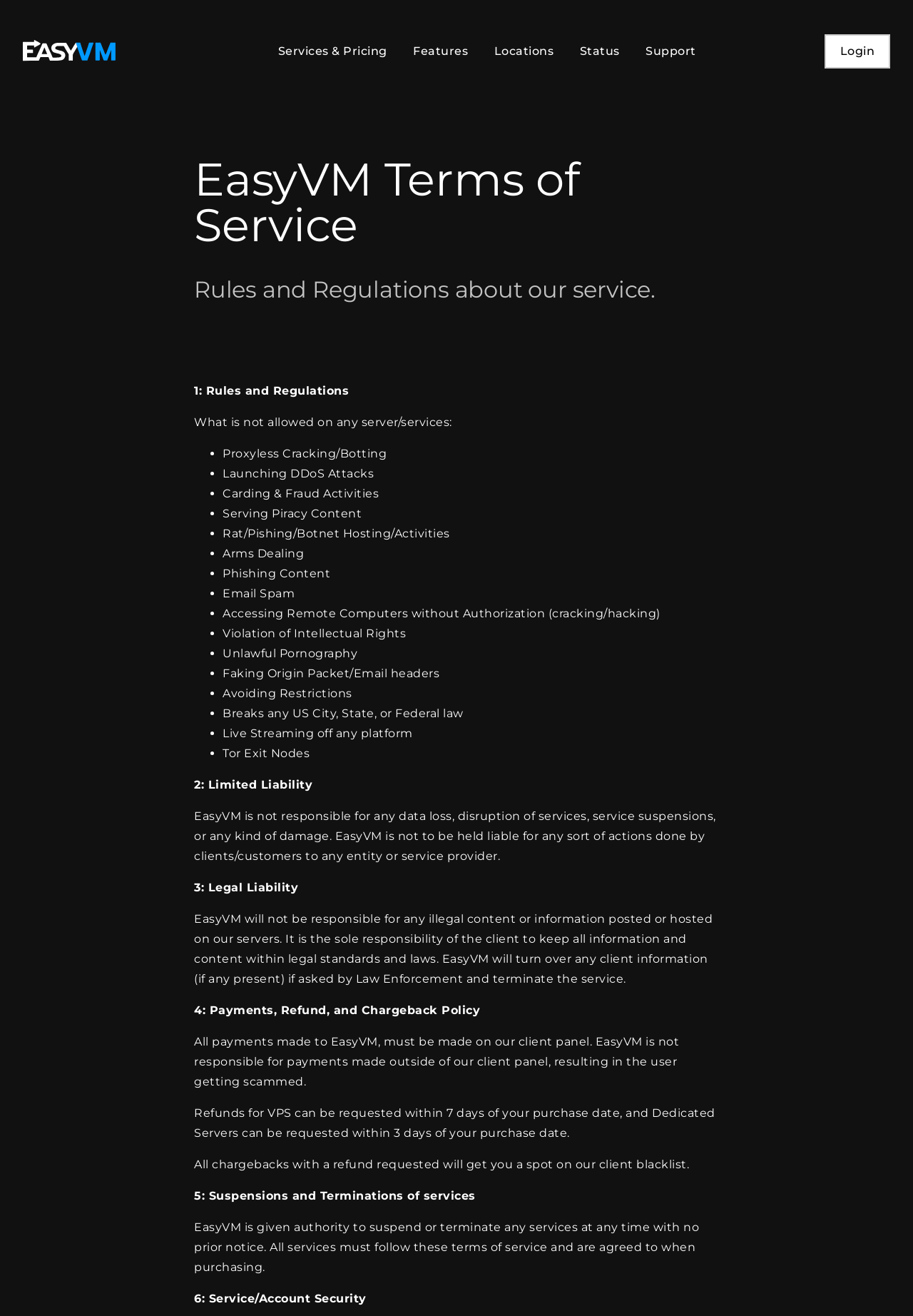Please respond in a single word or phrase: 
What is not allowed on any server/services?

Proxyless Cracking/Botting, etc.